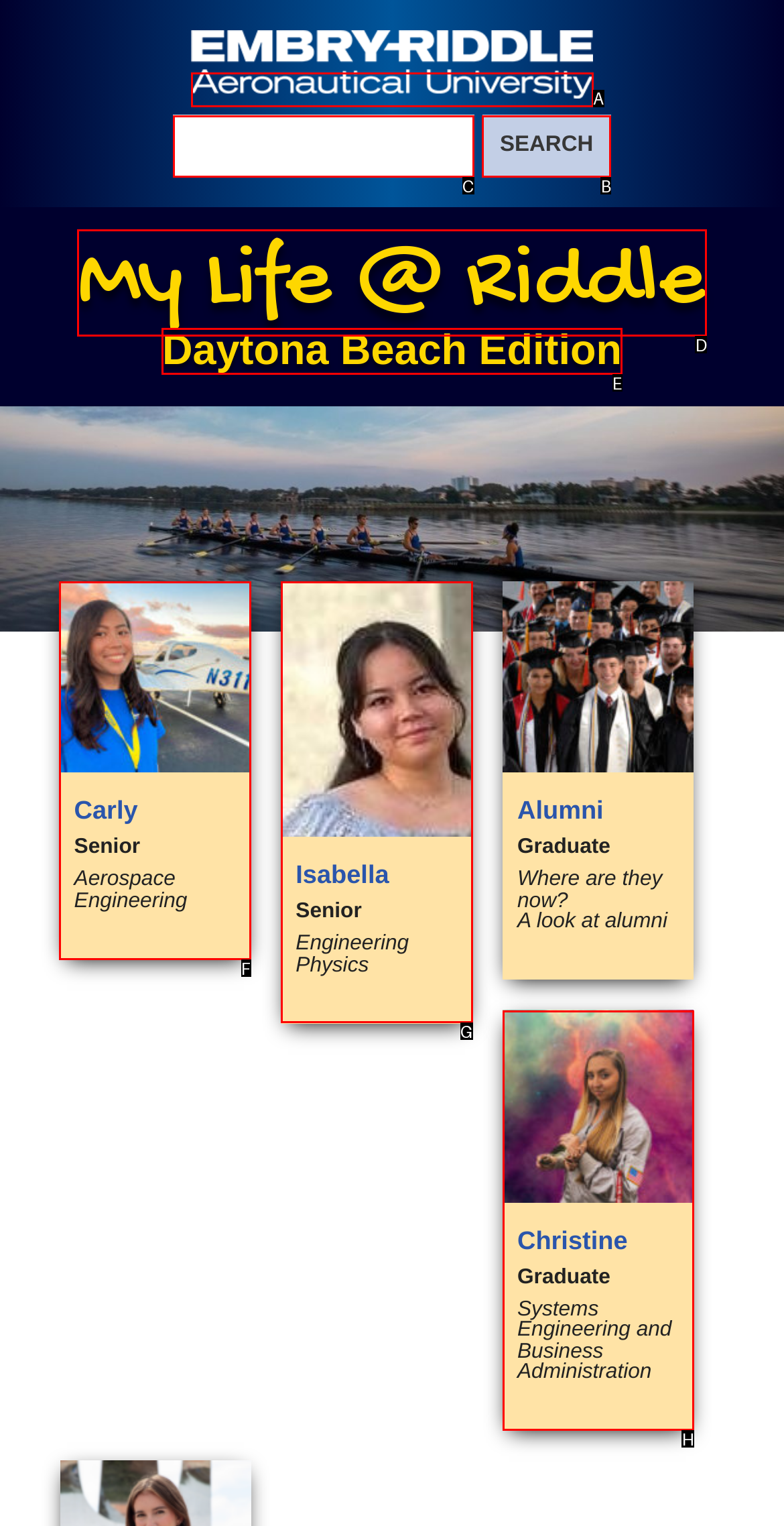Identify the correct option to click in order to complete this task: Read about Carly Senior Aerospace Engineering
Answer with the letter of the chosen option directly.

F